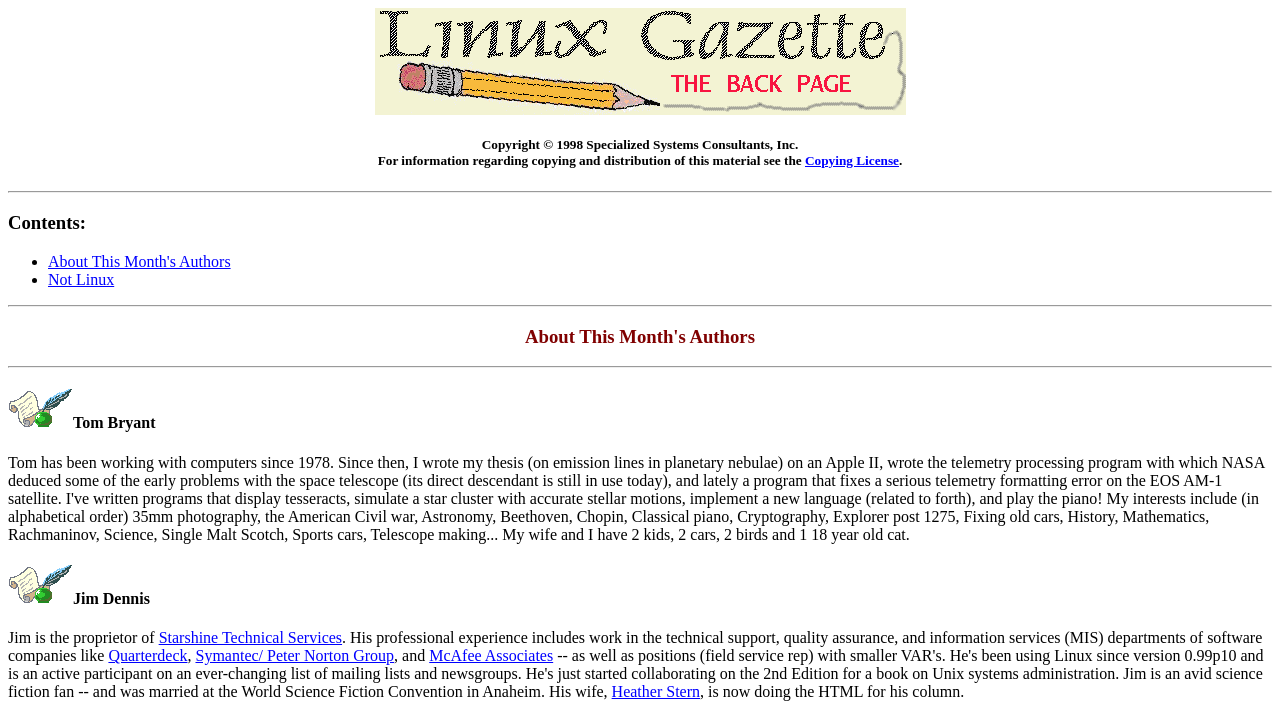Please provide a brief answer to the question using only one word or phrase: 
Who is the proprietor of Starshine Technical Services?

Jim Dennis